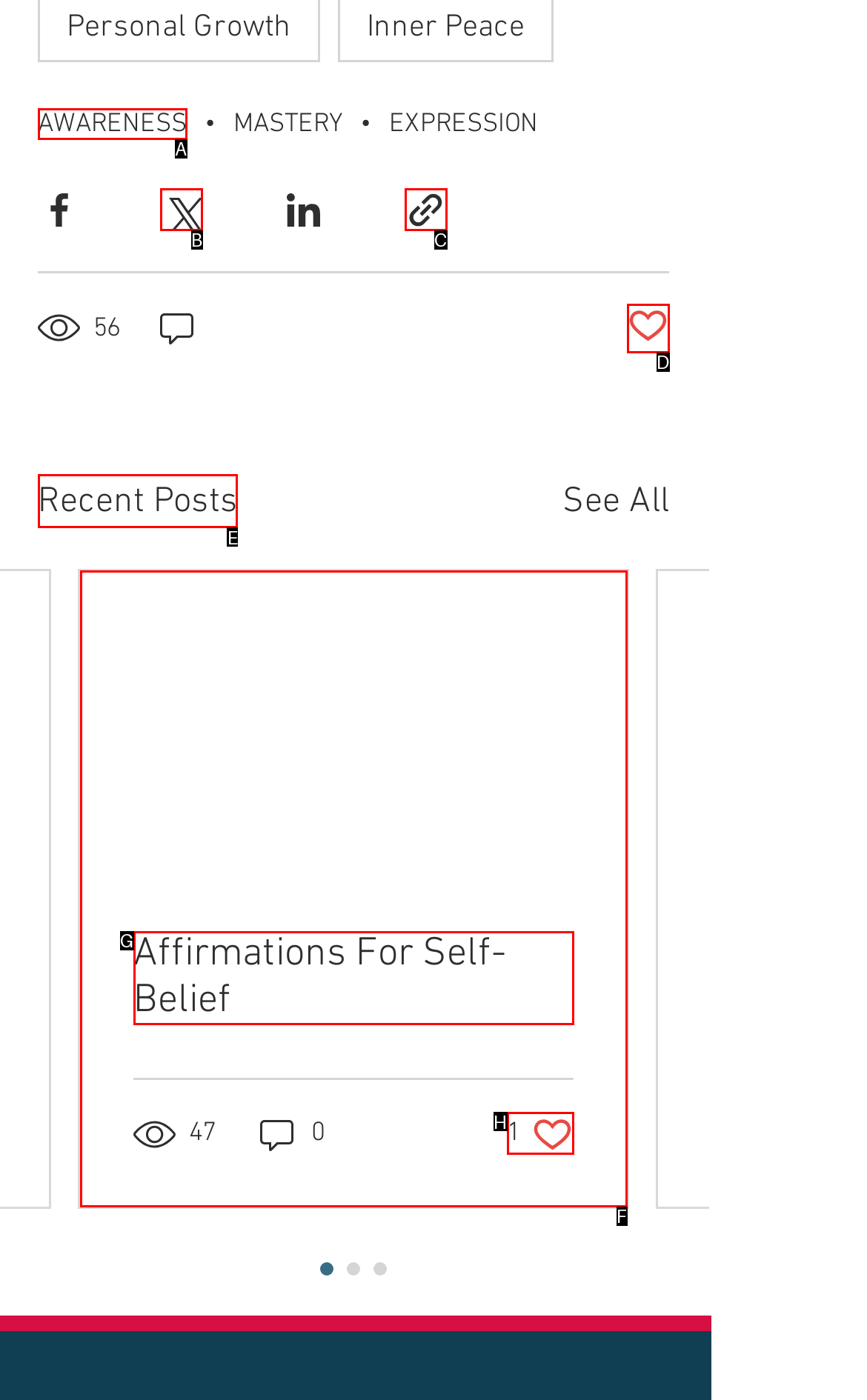Tell me the letter of the UI element I should click to accomplish the task: View Recent Posts based on the choices provided in the screenshot.

E